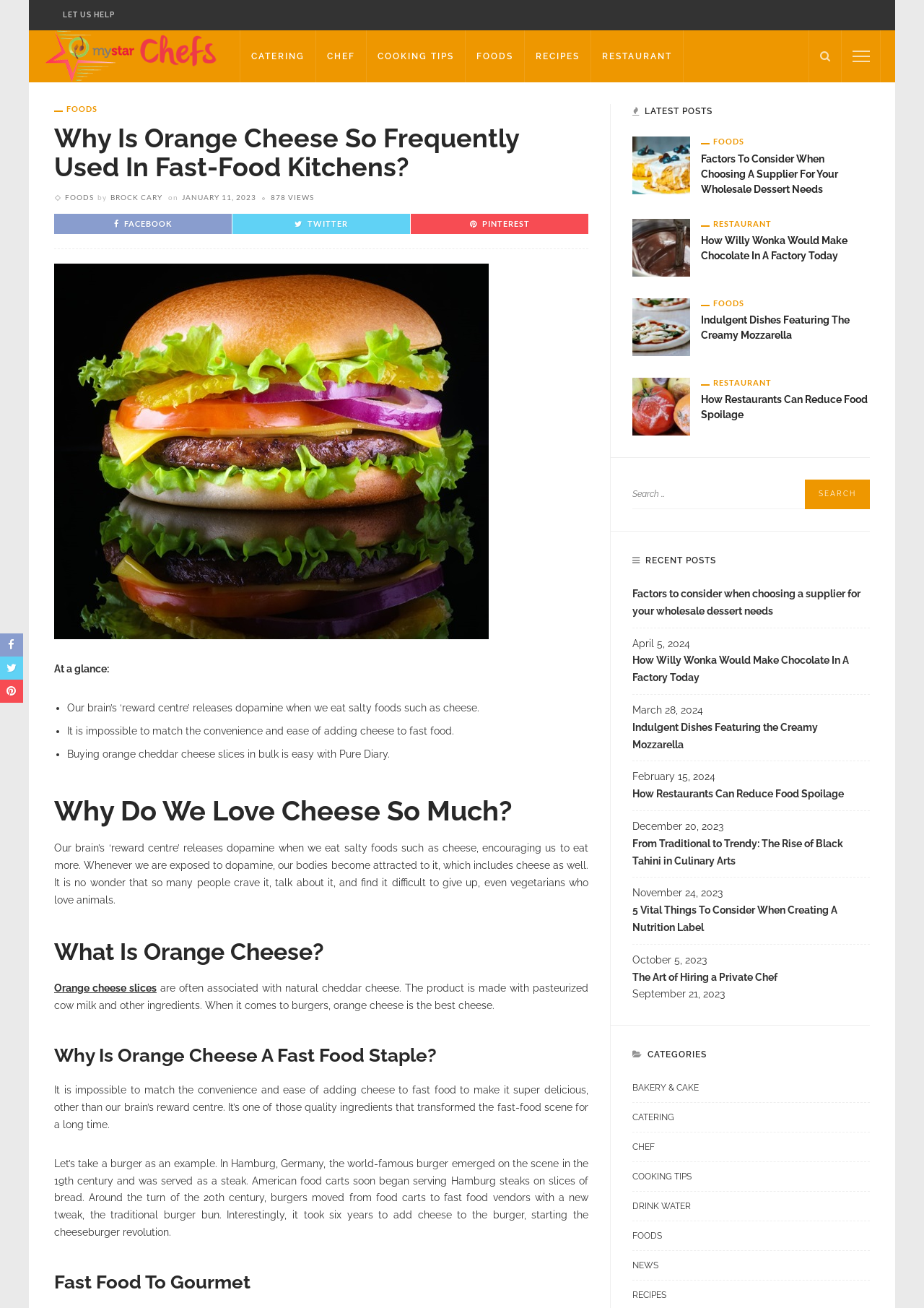What is the topic of the latest post?
Please answer the question as detailed as possible.

The latest post can be found in the 'LATEST POSTS' section, and its title is 'Factors to consider when choosing a supplier for your wholesale dessert needs'.